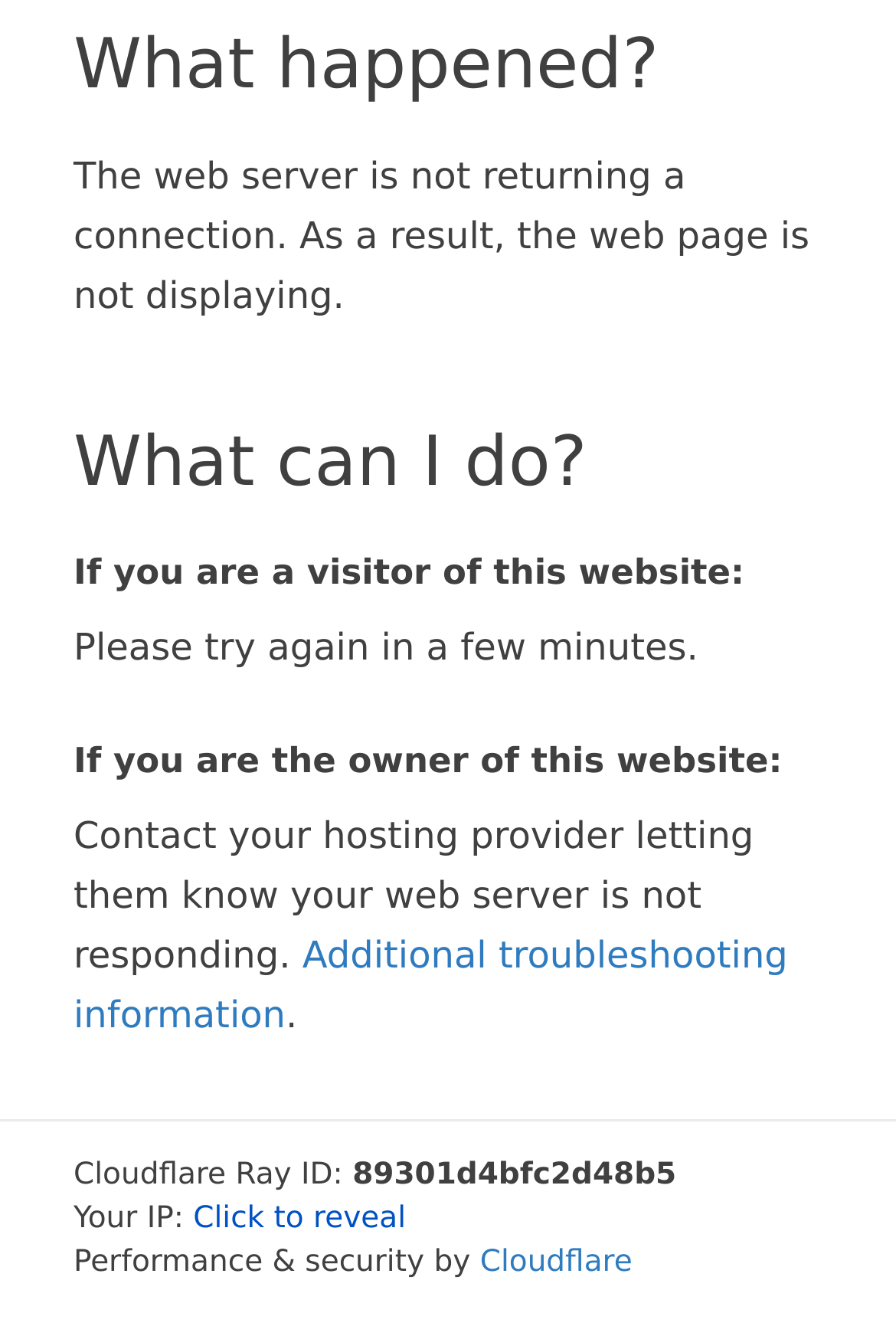What is the name of the service providing performance and security?
Use the image to give a comprehensive and detailed response to the question.

The webpage mentions that the performance and security are provided by Cloudflare, as indicated in the link element with the text 'Cloudflare' which is located at the bottom of the webpage.